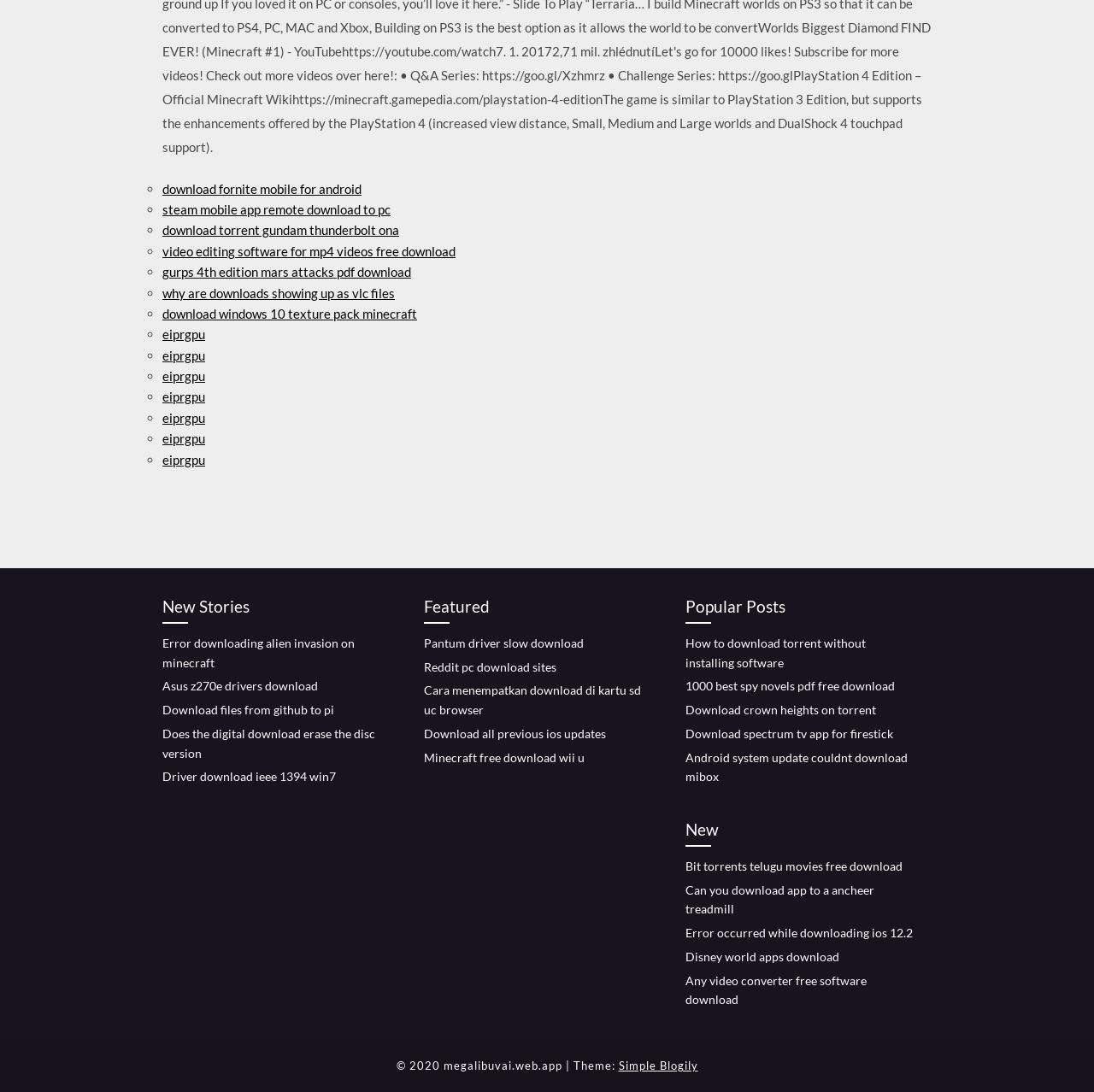What is the purpose of the '◦' symbol on the webpage?
Answer the question in as much detail as possible.

The '◦' symbol is used as a list marker to denote individual items in a list. In this case, it is used to separate each download link, making it easier to read and navigate the webpage.